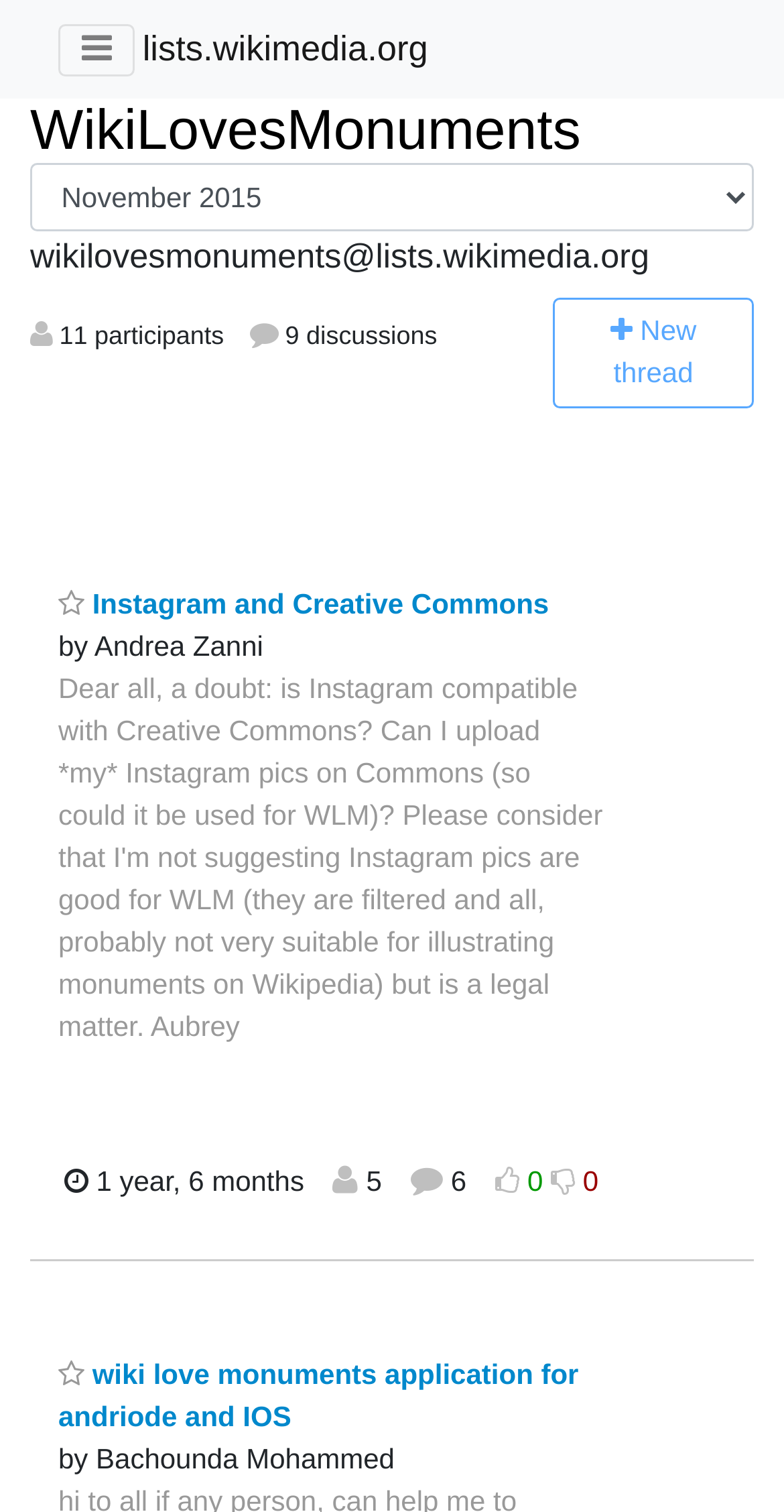Identify and provide the main heading of the webpage.

WikiLovesMonuments
----- 2024 -----
June 2024
May 2024
April 2024
March 2024
February 2024
January 2024
----- 2023 -----
December 2023
November 2023
October 2023
September 2023
August 2023
July 2023
June 2023
May 2023
April 2023
March 2023
February 2023
January 2023
----- 2022 -----
December 2022
November 2022
October 2022
September 2022
August 2022
July 2022
June 2022
May 2022
April 2022
March 2022
February 2022
January 2022
----- 2021 -----
December 2021
November 2021
October 2021
September 2021
August 2021
July 2021
June 2021
May 2021
April 2021
March 2021
February 2021
January 2021
----- 2020 -----
December 2020
November 2020
October 2020
September 2020
August 2020
July 2020
June 2020
May 2020
April 2020
March 2020
February 2020
January 2020
----- 2019 -----
December 2019
November 2019
October 2019
September 2019
August 2019
July 2019
June 2019
May 2019
April 2019
March 2019
February 2019
January 2019
----- 2018 -----
December 2018
November 2018
October 2018
September 2018
August 2018
July 2018
June 2018
May 2018
April 2018
March 2018
February 2018
January 2018
----- 2017 -----
December 2017
November 2017
October 2017
September 2017
August 2017
July 2017
June 2017
May 2017
April 2017
March 2017
February 2017
January 2017
----- 2016 -----
December 2016
November 2016
October 2016
September 2016
August 2016
July 2016
June 2016
May 2016
April 2016
March 2016
February 2016
January 2016
----- 2015 -----
December 2015
November 2015
October 2015
September 2015
August 2015
July 2015
June 2015
May 2015
April 2015
March 2015
February 2015
January 2015
----- 2014 -----
December 2014
November 2014
October 2014
September 2014
August 2014
July 2014
June 2014
May 2014
April 2014
March 2014
February 2014
January 2014
----- 2013 -----
December 2013
November 2013
October 2013
September 2013
August 2013
July 2013
June 2013
May 2013
April 2013
March 2013
February 2013
January 2013
----- 2012 -----
December 2012
November 2012
October 2012
September 2012
August 2012
July 2012
June 2012
May 2012
April 2012
March 2012
February 2012
January 2012
----- 2011 -----
December 2011
November 2011
October 2011
September 2011
August 2011
July 2011
June 2011
May 2011
April 2011
March 2011
February 2011
January 2011
----- 2010 -----
December 2010